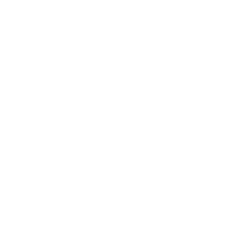Give a detailed account of the visual elements in the image.

The image depicts a serene hospital environment, symbolizing a space of healing and care. It aligns with the mission of Lighthouse, which offers support for children and youth navigating grief after a life-changing death. The hospital imagery evokes comfort and safety, integral components of Lighthouse’s community-focused approach. Their commitment is to provide a nurturing atmosphere where individuals can process their emotions, build connections, and find solace during challenging times. Through various supportive settings within Lighthouse, families are encouraged to embark on their healing journeys together, fostering understanding and compassion.